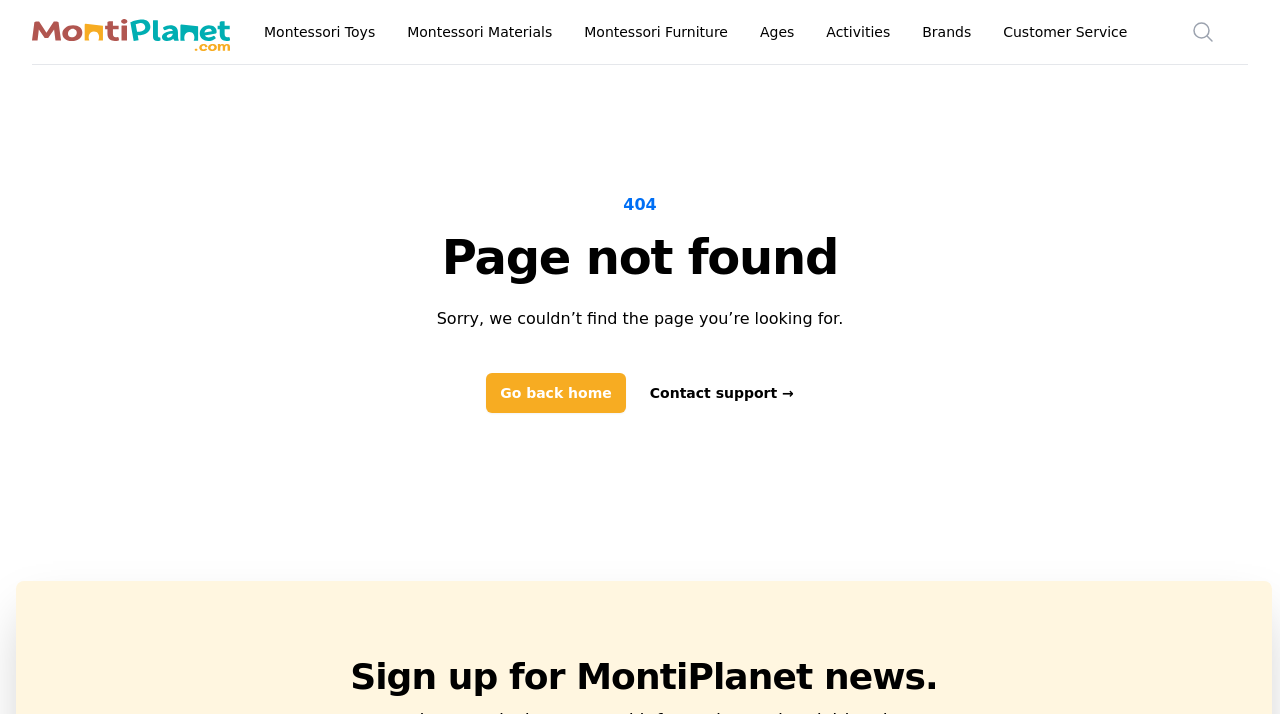Can you look at the image and give a comprehensive answer to the question:
What is the error message on the page?

I found the error message by looking at the main content section of the page, where a heading element with the text 'Page not found' is located, indicating that the page was not found.